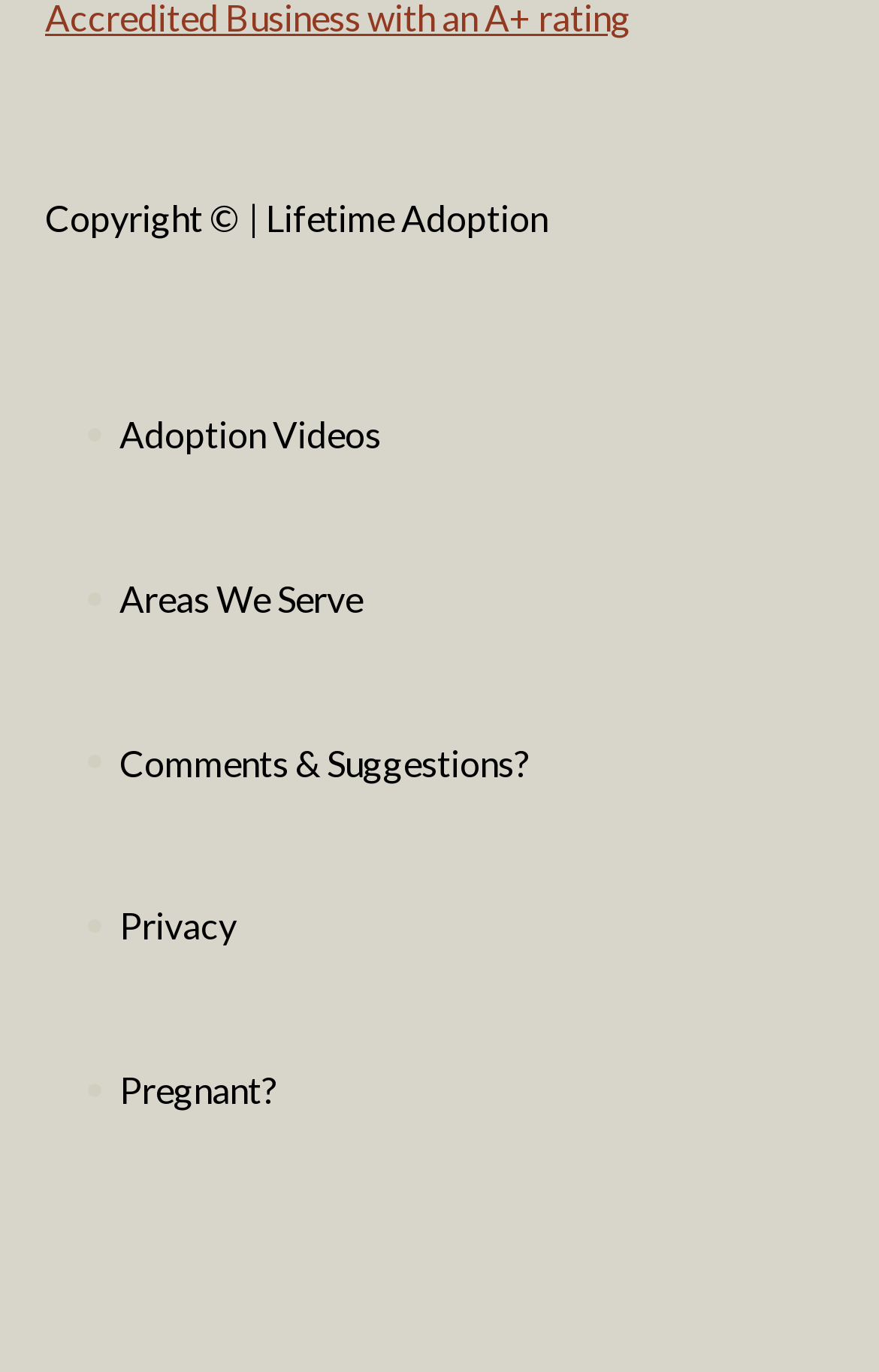Provide the bounding box coordinates, formatted as (top-left x, top-left y, bottom-right x, bottom-right y), with all values being floating point numbers between 0 and 1. Identify the bounding box of the UI element that matches the description: Adoption Videos

[0.136, 0.301, 0.433, 0.332]